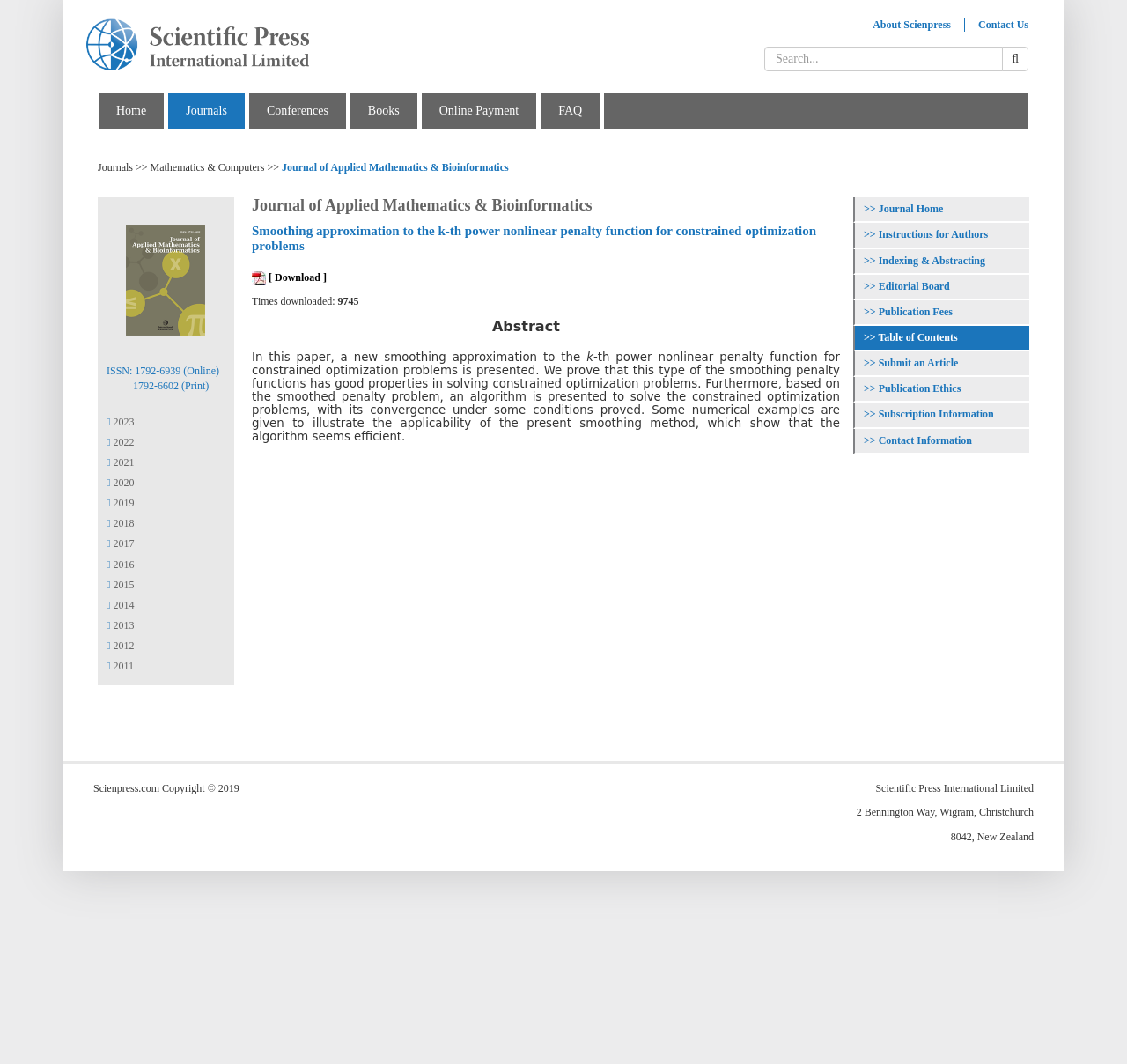Select the bounding box coordinates of the element I need to click to carry out the following instruction: "Search for a journal".

[0.678, 0.044, 0.89, 0.067]